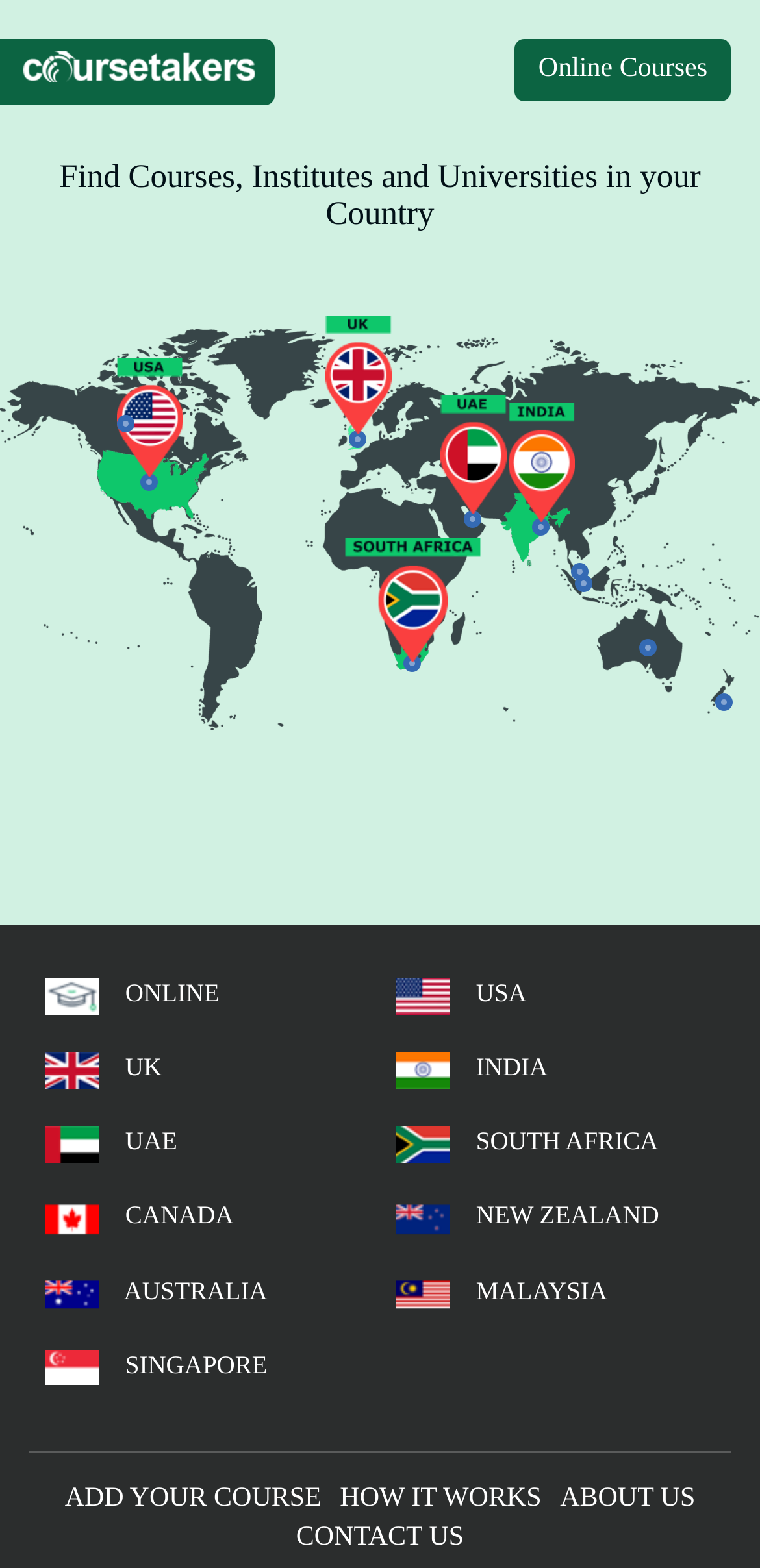Identify the bounding box coordinates for the element that needs to be clicked to fulfill this instruction: "Learn about how it works". Provide the coordinates in the format of four float numbers between 0 and 1: [left, top, right, bottom].

[0.447, 0.947, 0.713, 0.967]